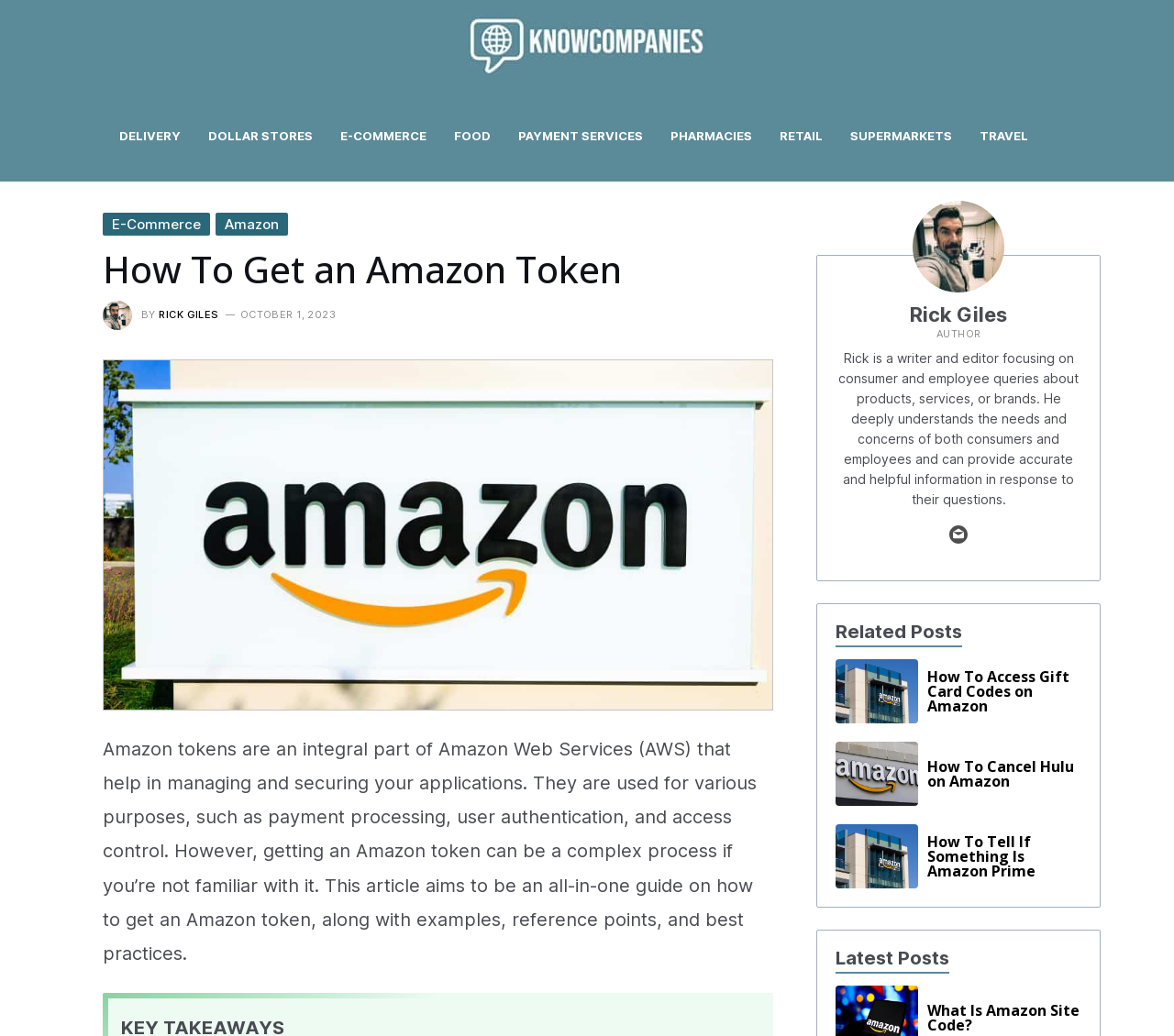Determine the bounding box coordinates of the UI element described by: "Retail".

[0.664, 0.12, 0.724, 0.142]